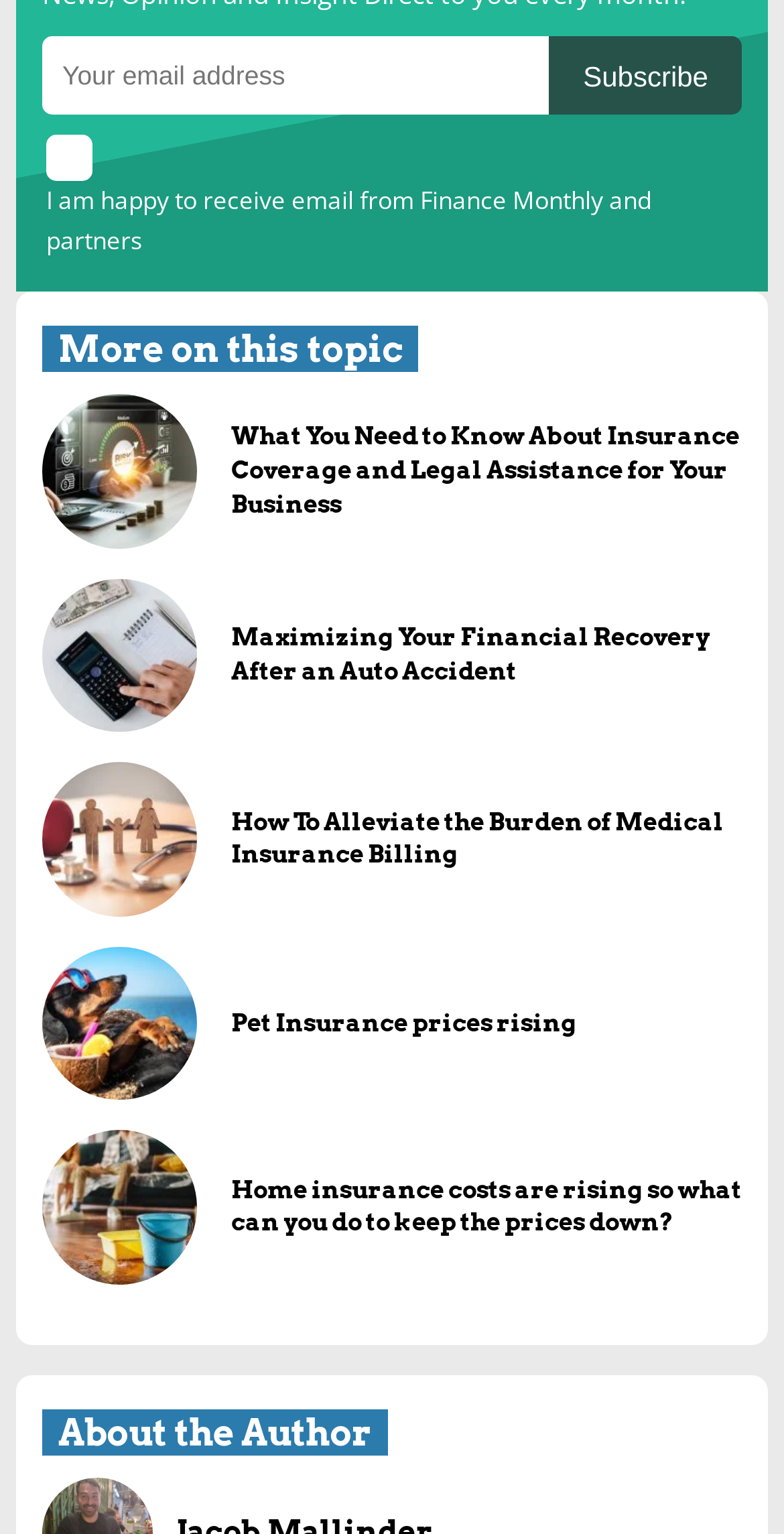Is the checkbox at the top checked by default?
Look at the image and answer with only one word or phrase.

No